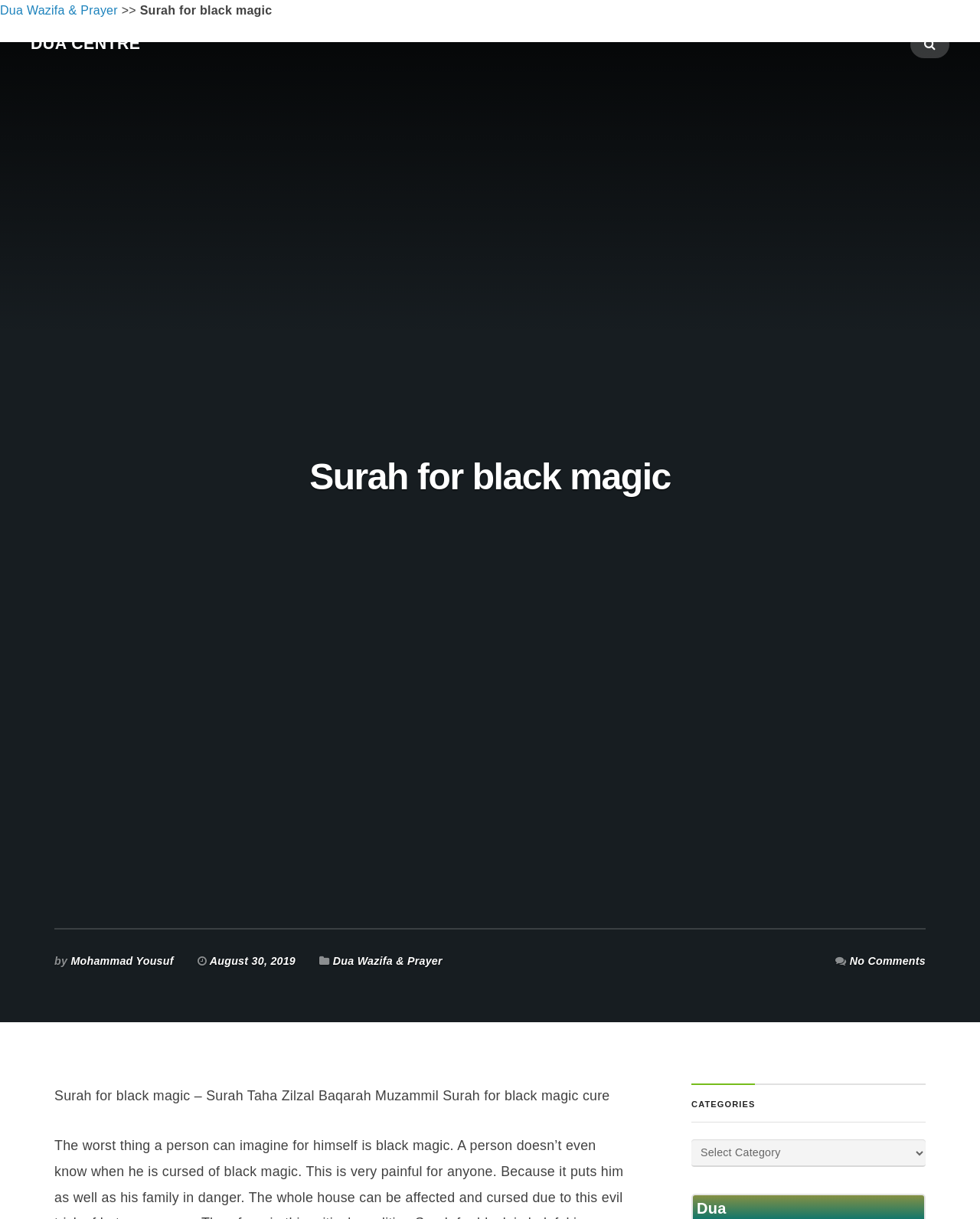Determine the bounding box for the described HTML element: "Dua Wazifa & Prayer". Ensure the coordinates are four float numbers between 0 and 1 in the format [left, top, right, bottom].

[0.0, 0.003, 0.12, 0.014]